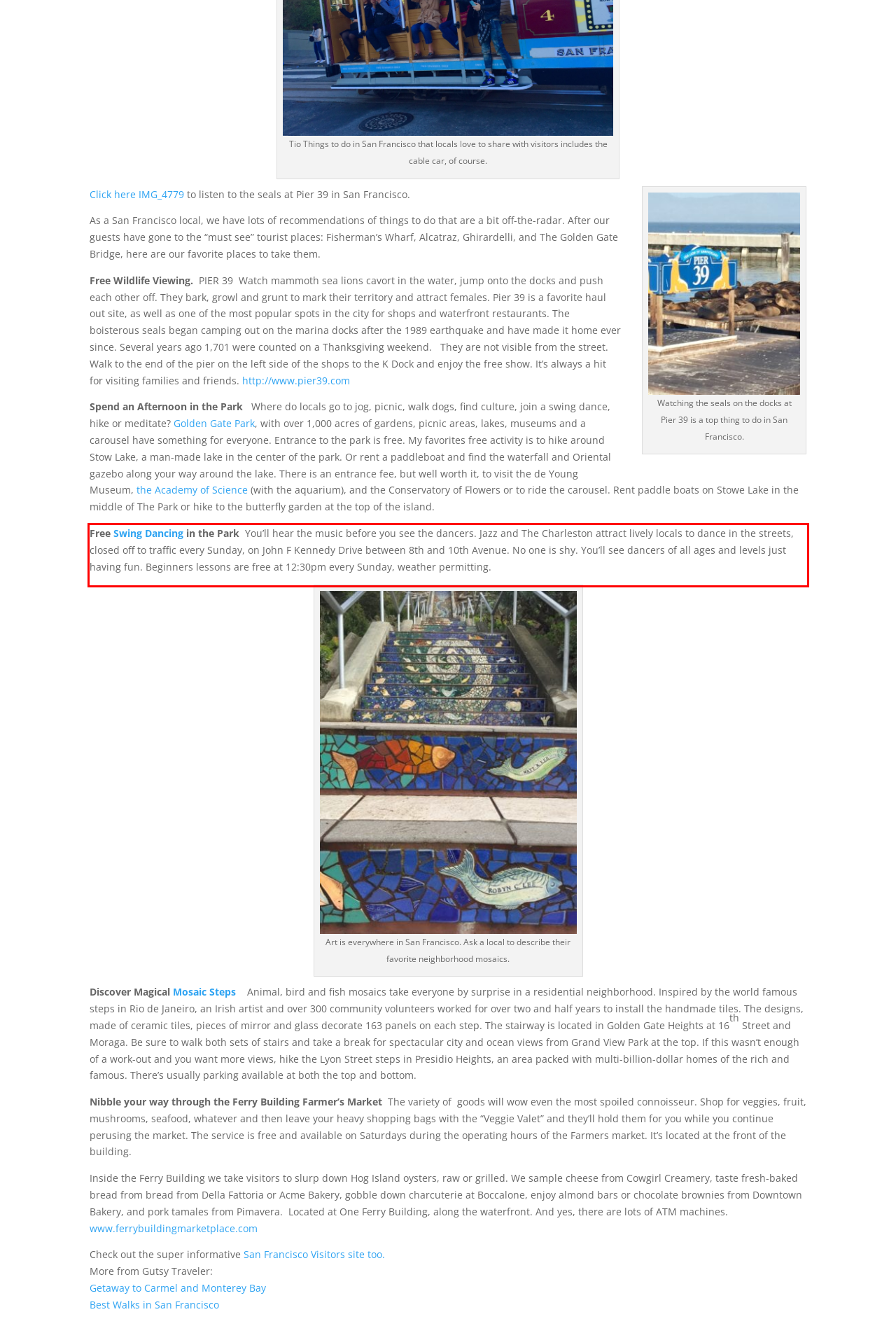You are presented with a webpage screenshot featuring a red bounding box. Perform OCR on the text inside the red bounding box and extract the content.

Free Swing Dancing in the Park You’ll hear the music before you see the dancers. Jazz and The Charleston attract lively locals to dance in the streets, closed off to traffic every Sunday, on John F Kennedy Drive between 8th and 10th Avenue. No one is shy. You’ll see dancers of all ages and levels just having fun. Beginners lessons are free at 12:30pm every Sunday, weather permitting.